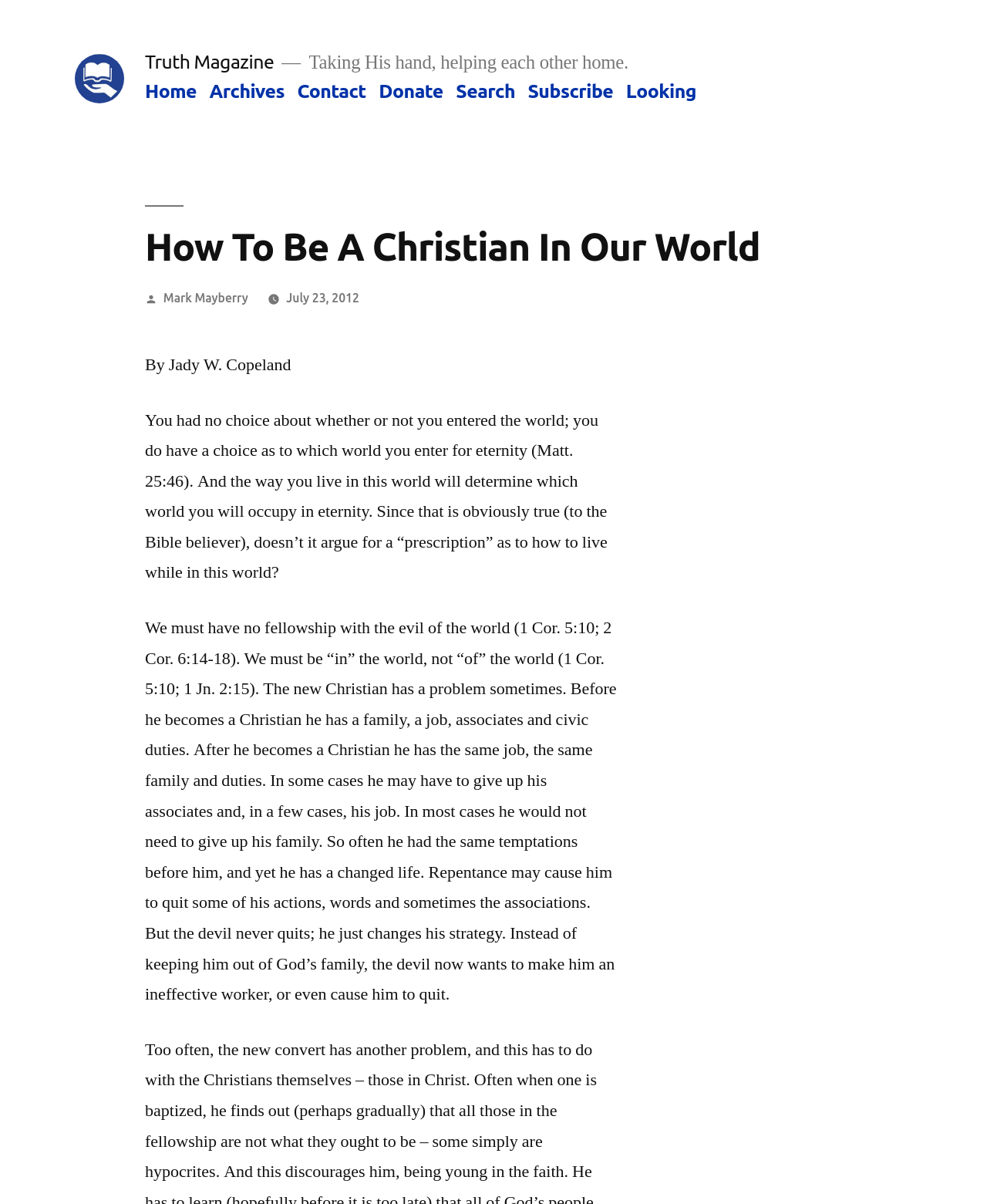Identify the bounding box coordinates of the area you need to click to perform the following instruction: "Search for a topic".

[0.462, 0.067, 0.522, 0.085]